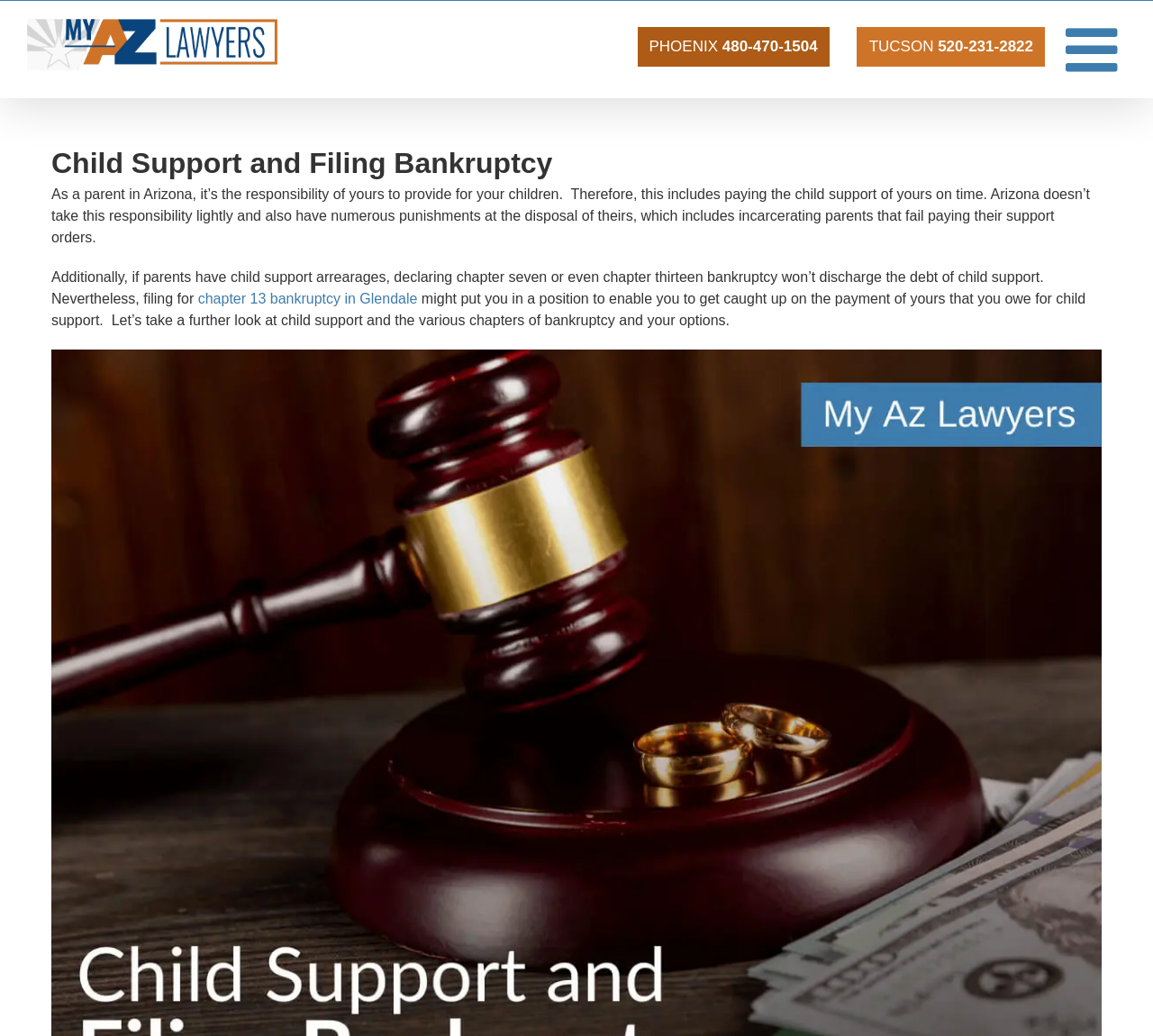Answer the following query concisely with a single word or phrase:
What is the responsibility of parents in Arizona?

Provide for their children